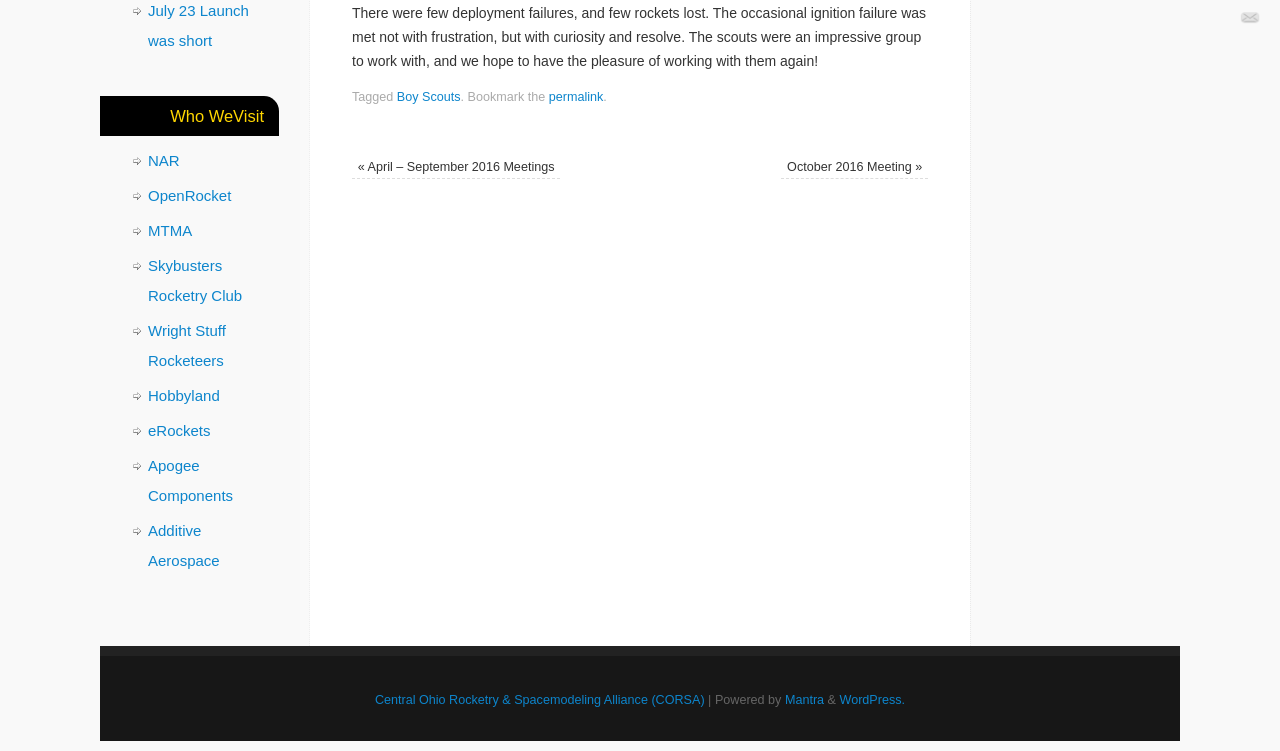Provide the bounding box coordinates in the format (top-left x, top-left y, bottom-right x, bottom-right y). All values are floating point numbers between 0 and 1. Determine the bounding box coordinate of the UI element described as: Boy Scouts

[0.31, 0.12, 0.36, 0.139]